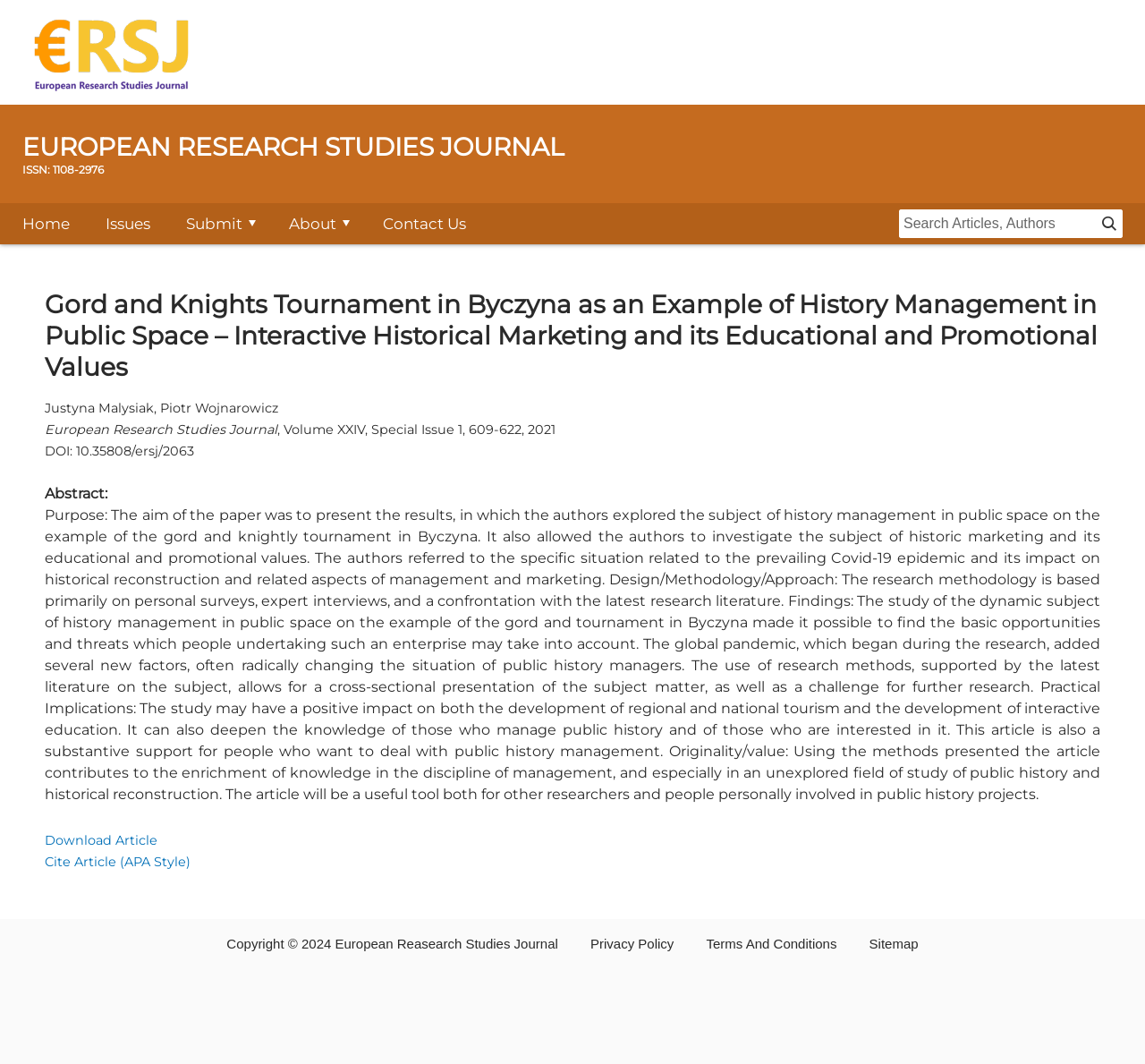What is the name of the journal?
Offer a detailed and full explanation in response to the question.

I found the answer by looking at the top-left corner of the webpage, where the journal's name is displayed prominently.